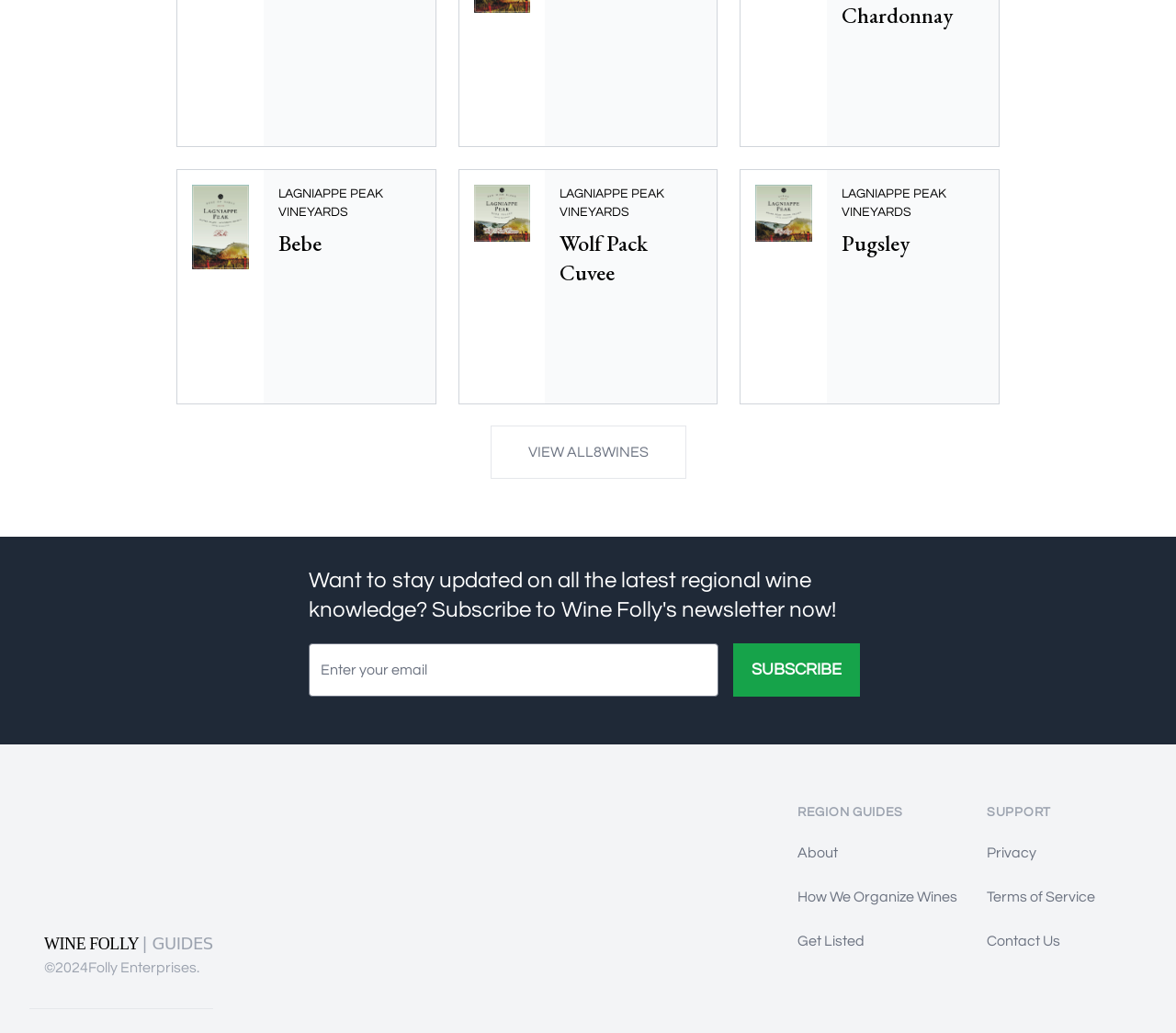What is the purpose of the textbox?
From the screenshot, provide a brief answer in one word or phrase.

Enter email